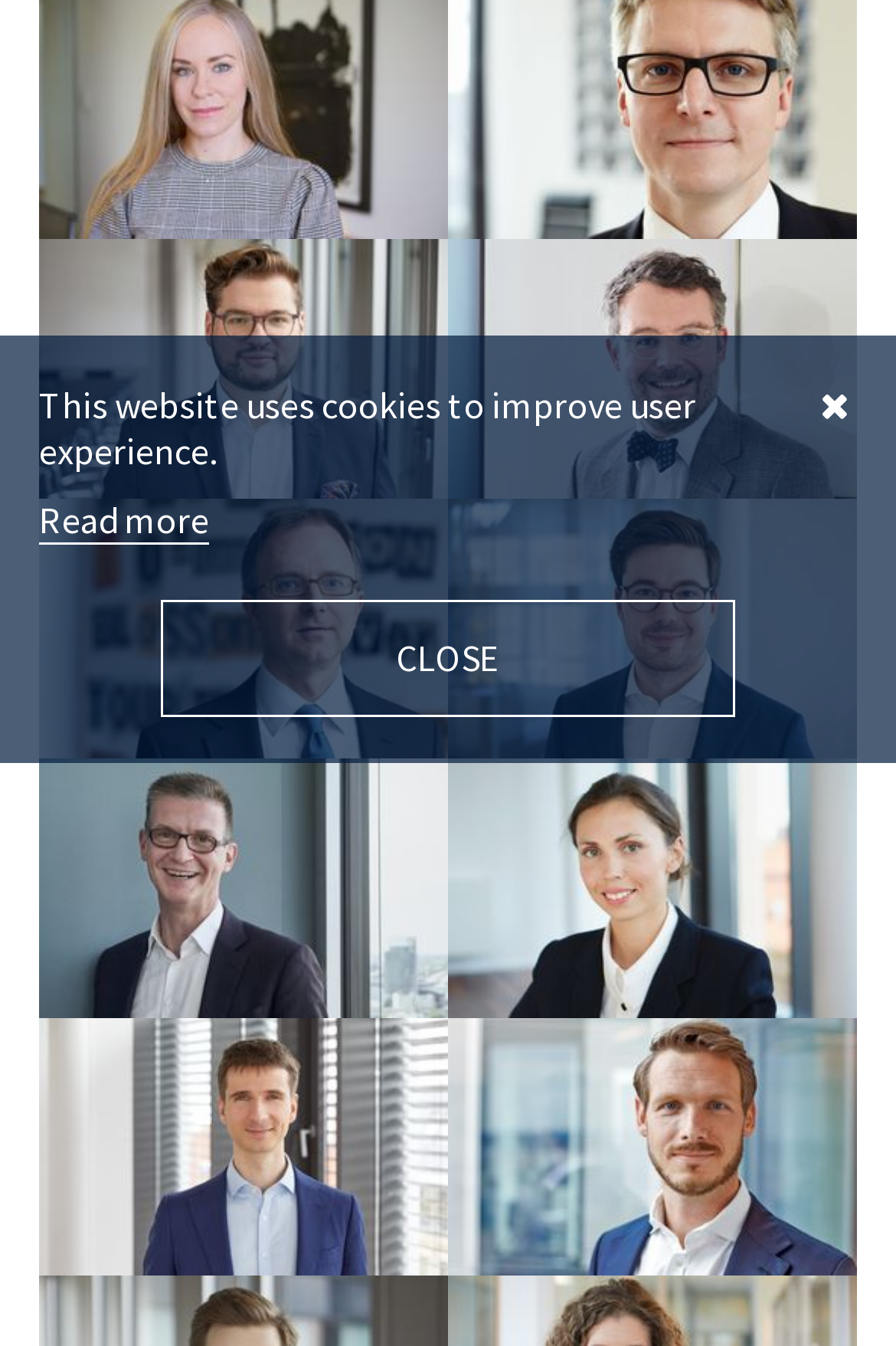Locate the UI element that matches the description Menu in the webpage screenshot. Return the bounding box coordinates in the format (top-left x, top-left y, bottom-right x, bottom-right y), with values ranging from 0 to 1.

None